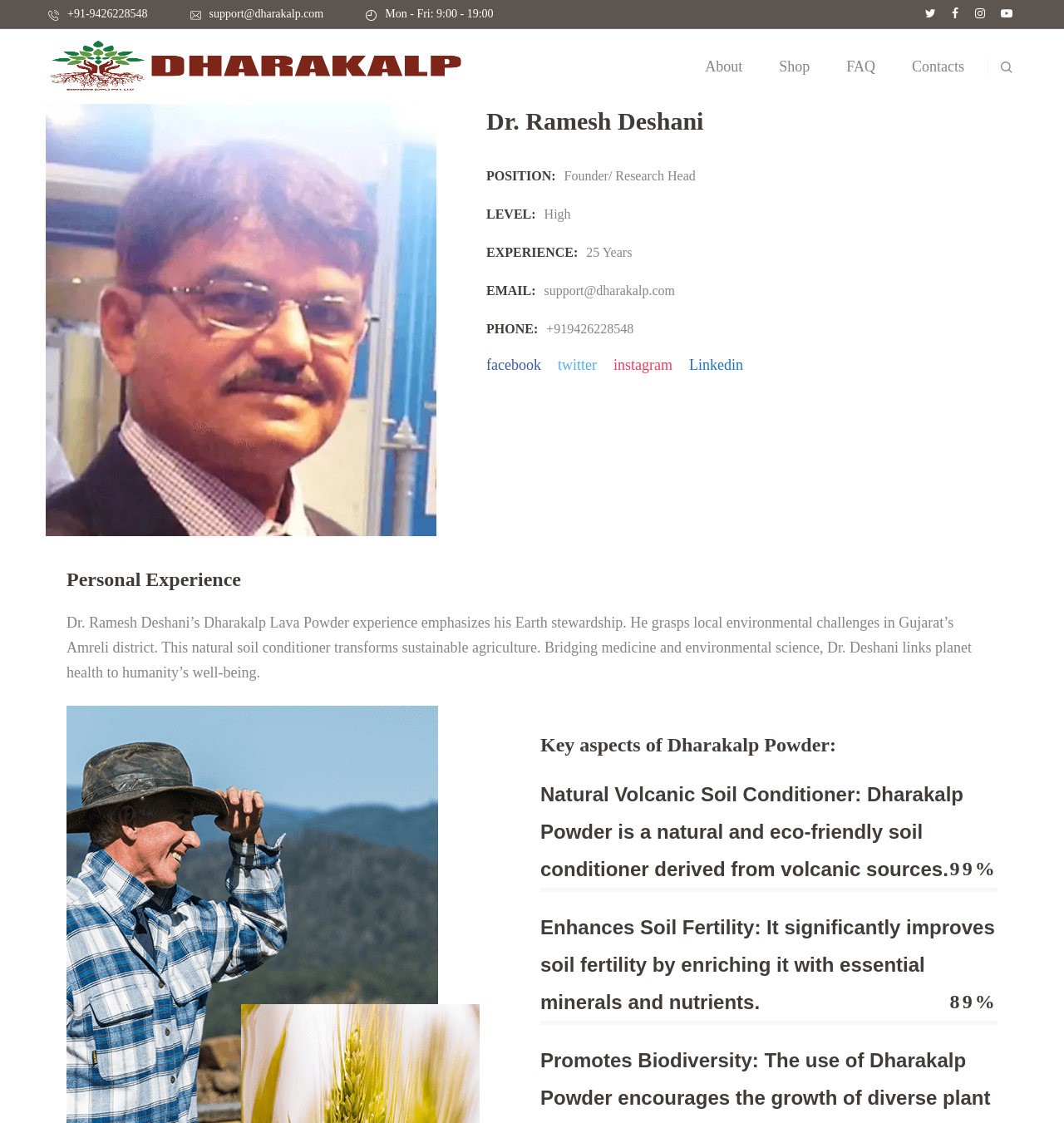What is the purpose of Dharakalp Powder?
Please elaborate on the answer to the question with detailed information.

I found this information by looking at the section that describes the key aspects of Dharakalp Powder, where it says 'Natural Volcanic Soil Conditioner: Dharakalp Powder is a natural and eco-friendly soil conditioner derived from volcanic sources.'